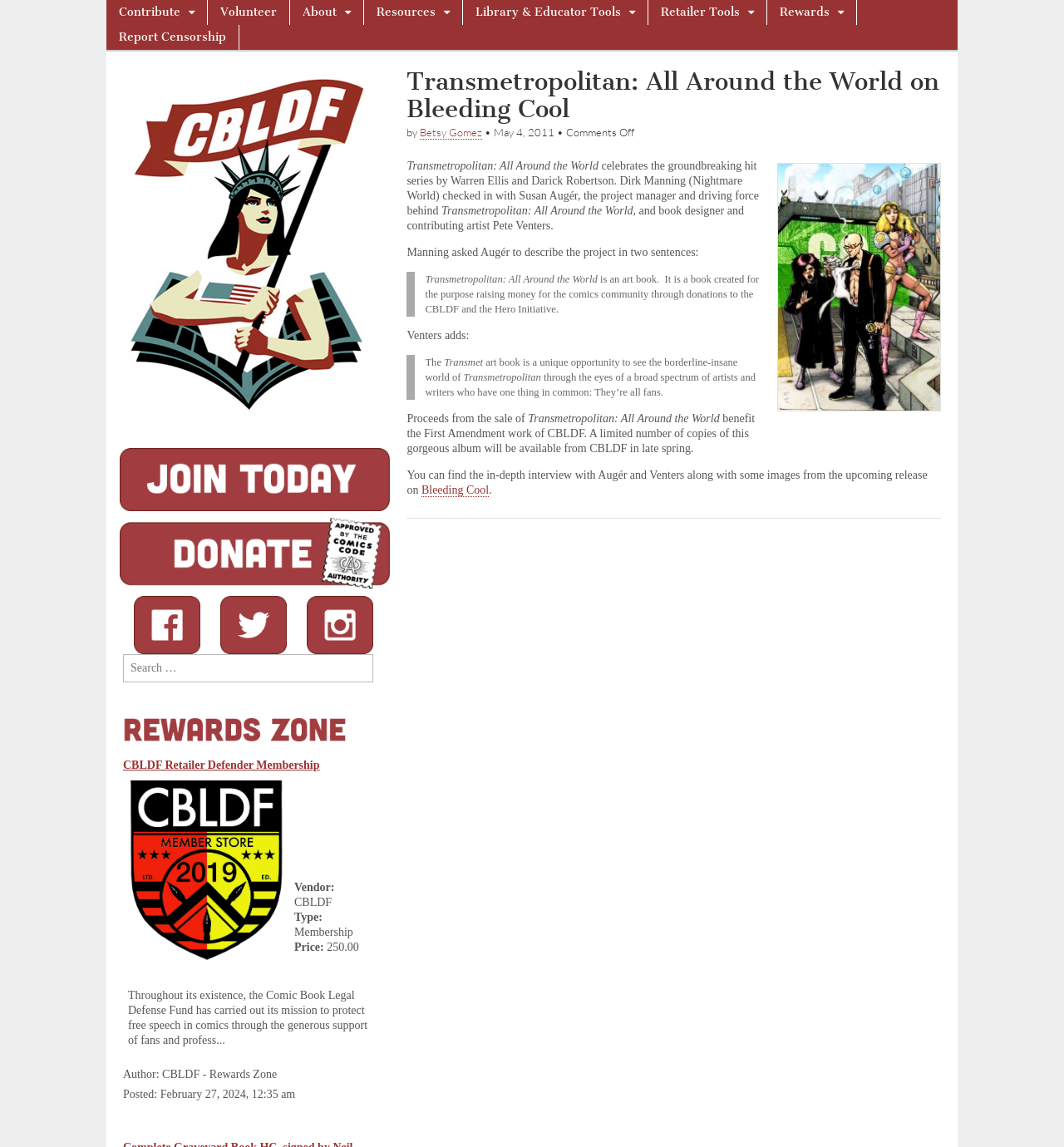Please mark the bounding box coordinates of the area that should be clicked to carry out the instruction: "Check the CBLDF Retailer Defender Membership".

[0.116, 0.661, 0.3, 0.672]